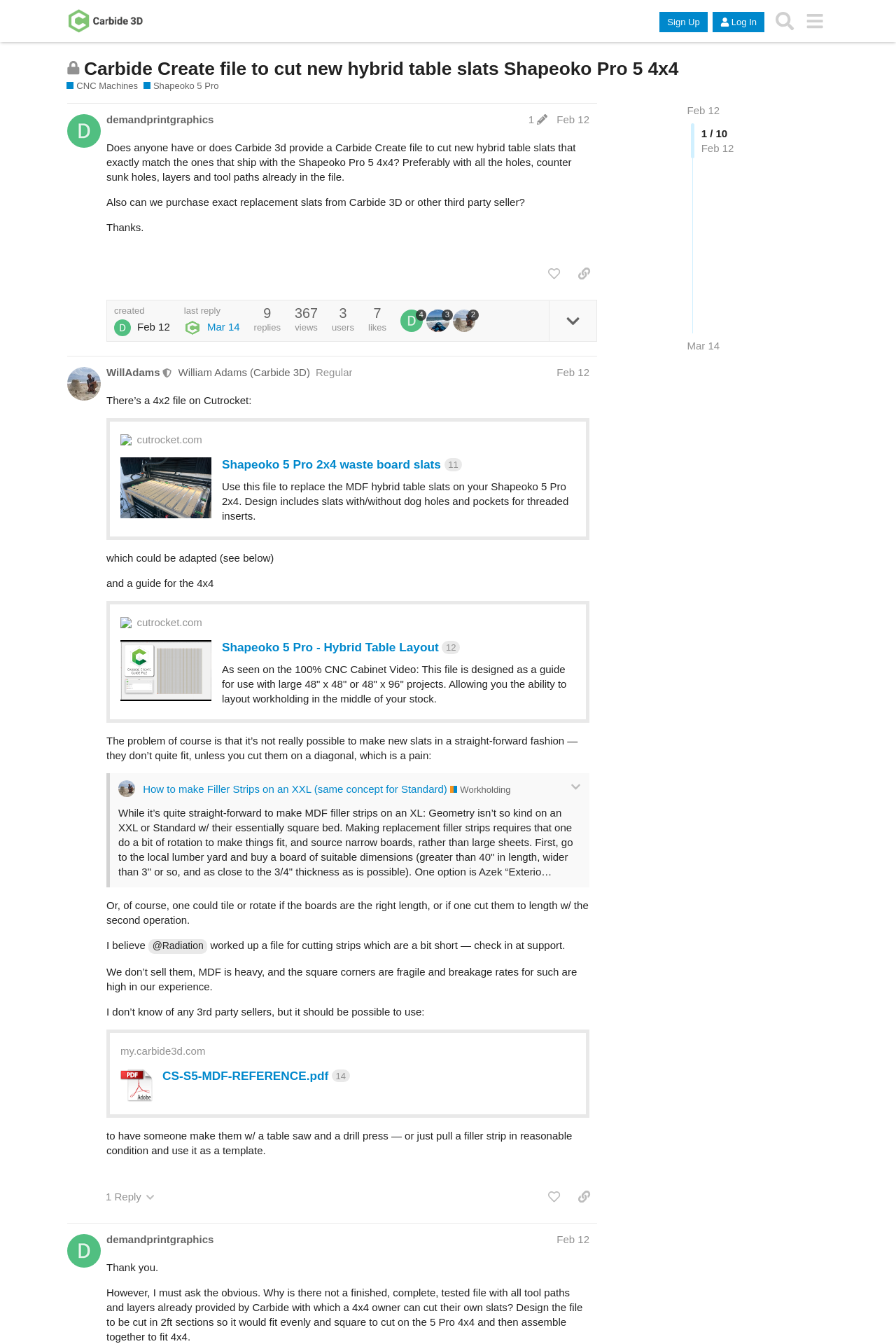Generate the main heading text from the webpage.

Carbide Create file to cut new hybrid table slats Shapeoko Pro 5 4x4